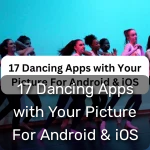What is the main focus of the article?
Based on the image, give a concise answer in the form of a single word or short phrase.

Dance apps with user photos